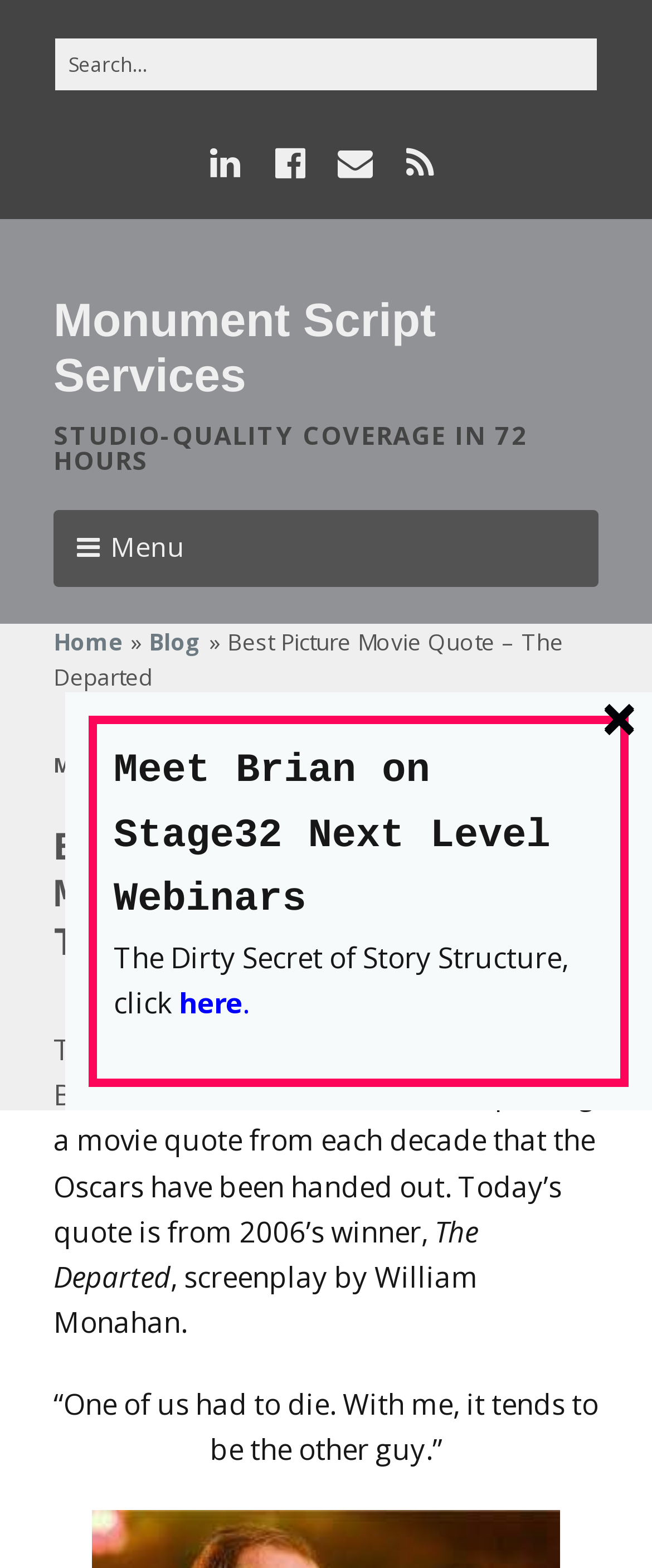Could you provide the bounding box coordinates for the portion of the screen to click to complete this instruction: "Visit LinkedIn page"?

[0.31, 0.082, 0.39, 0.127]